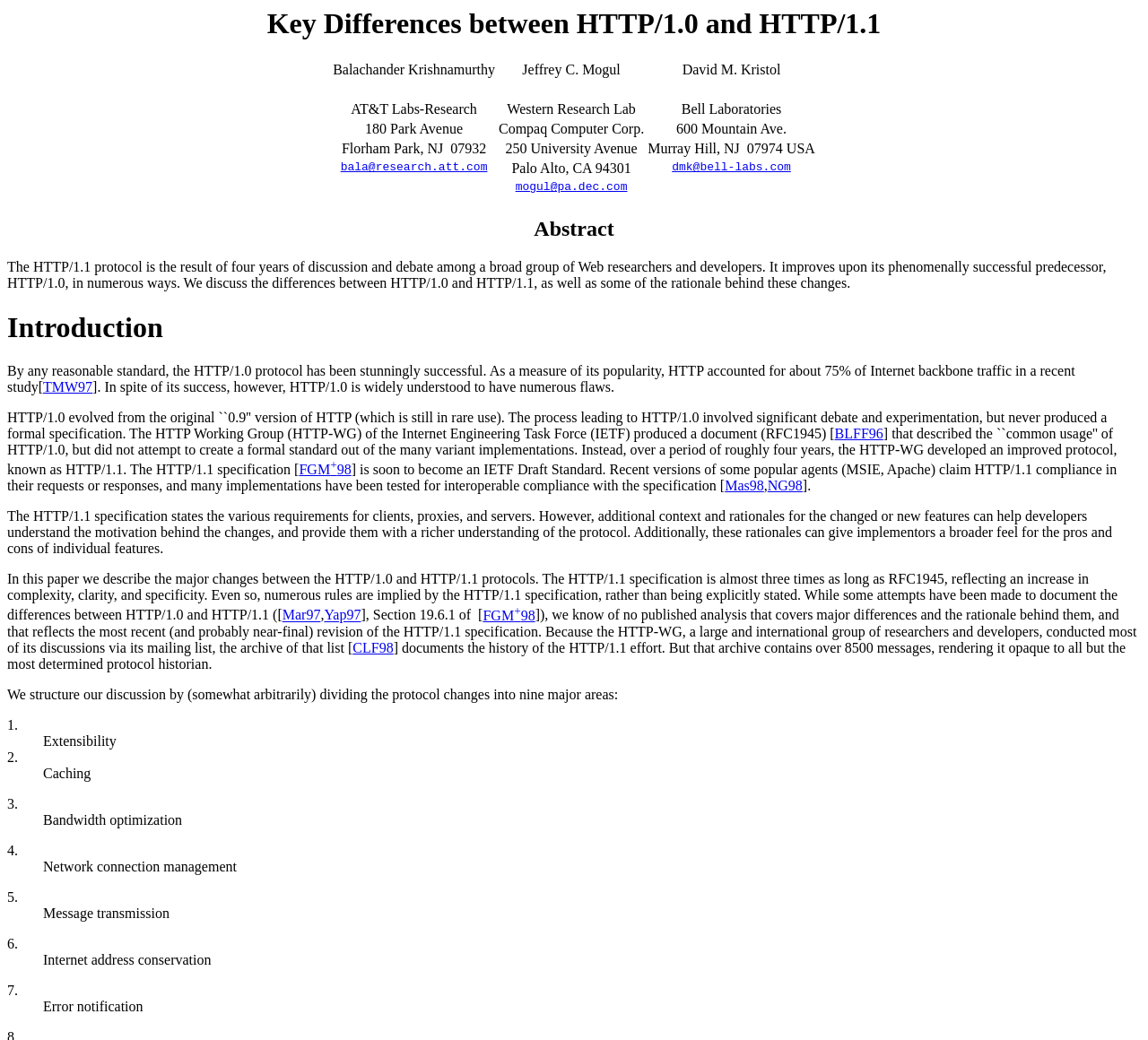Look at the image and write a detailed answer to the question: 
What is the purpose of the paper?

The purpose of the paper is to discuss the differences between HTTP/1.0 and HTTP/1.1, as stated in the abstract section of the webpage, which provides an overview of the paper's content.